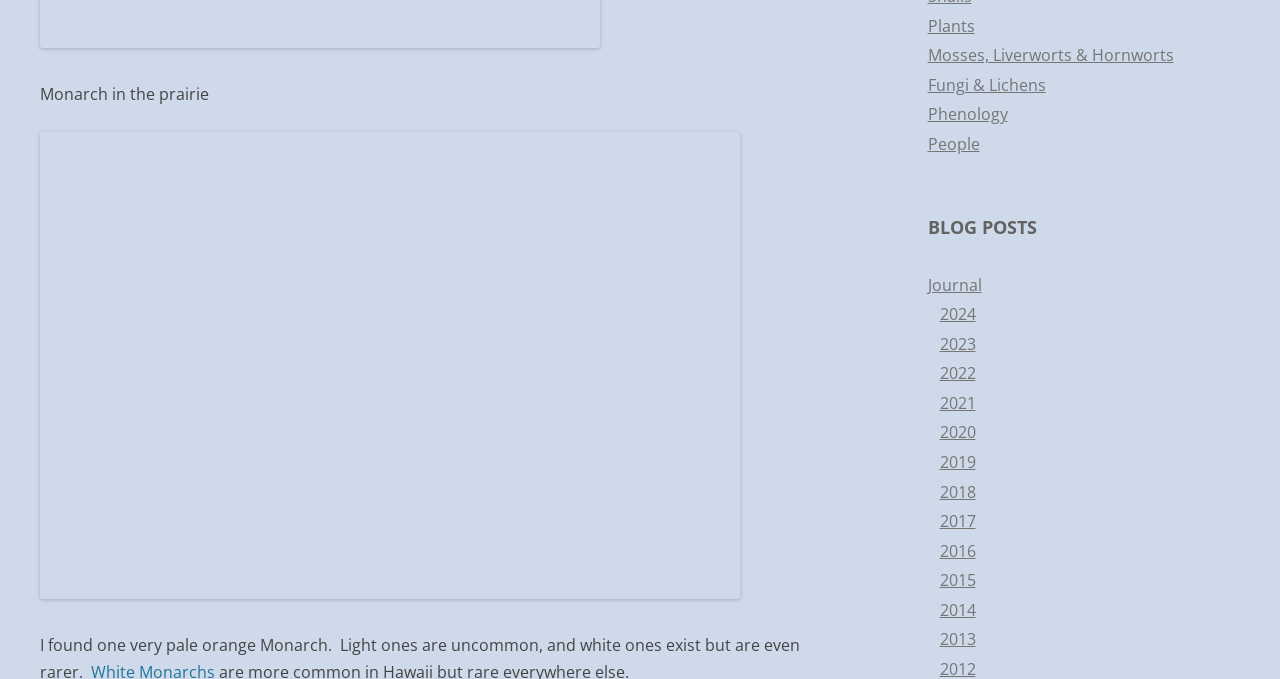Please reply with a single word or brief phrase to the question: 
What years are listed for journal archives?

2013-2024